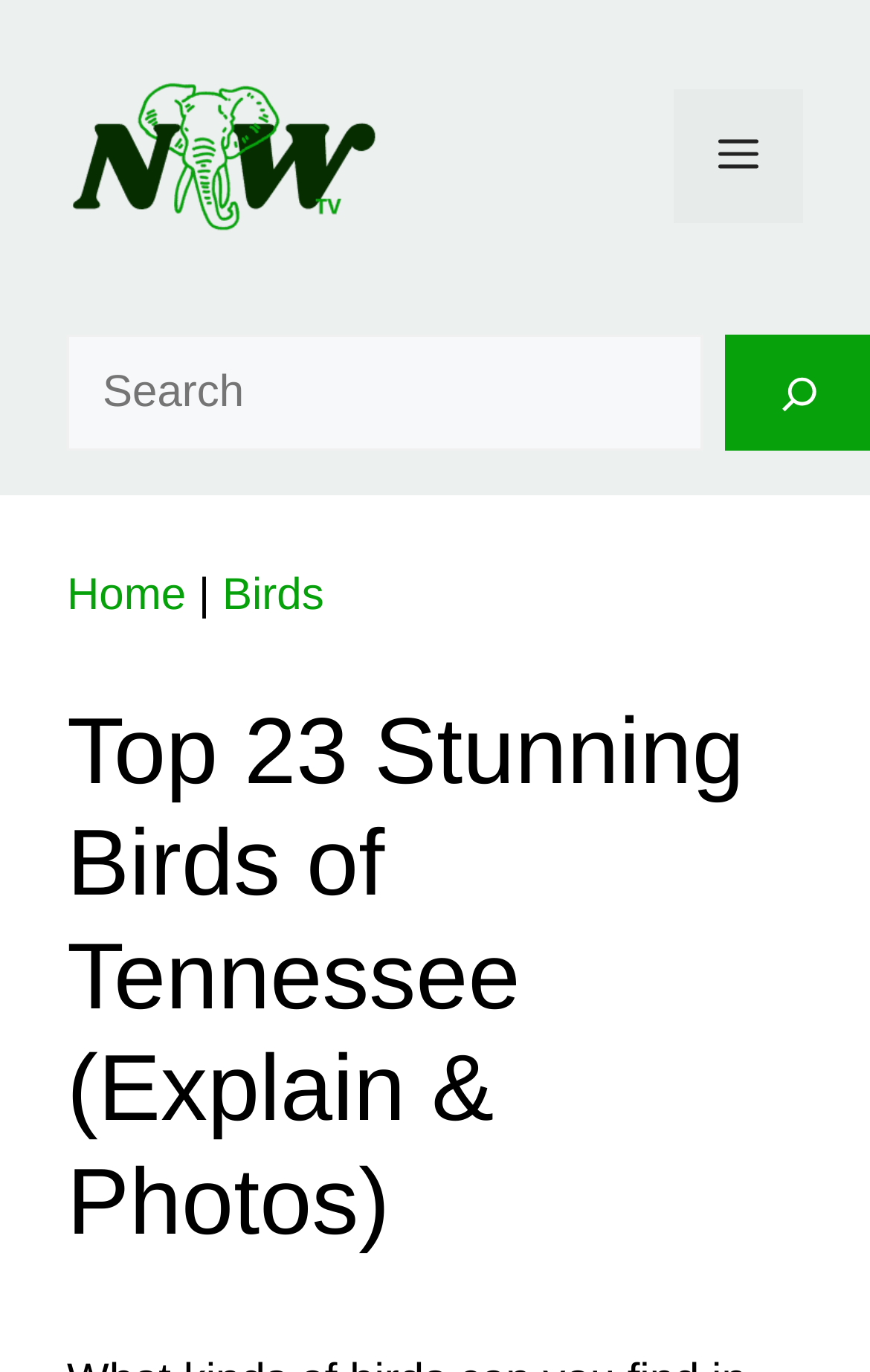What is the main heading displayed on the webpage? Please provide the text.

Top 23 Stunning Birds of Tennessee (Explain & Photos)